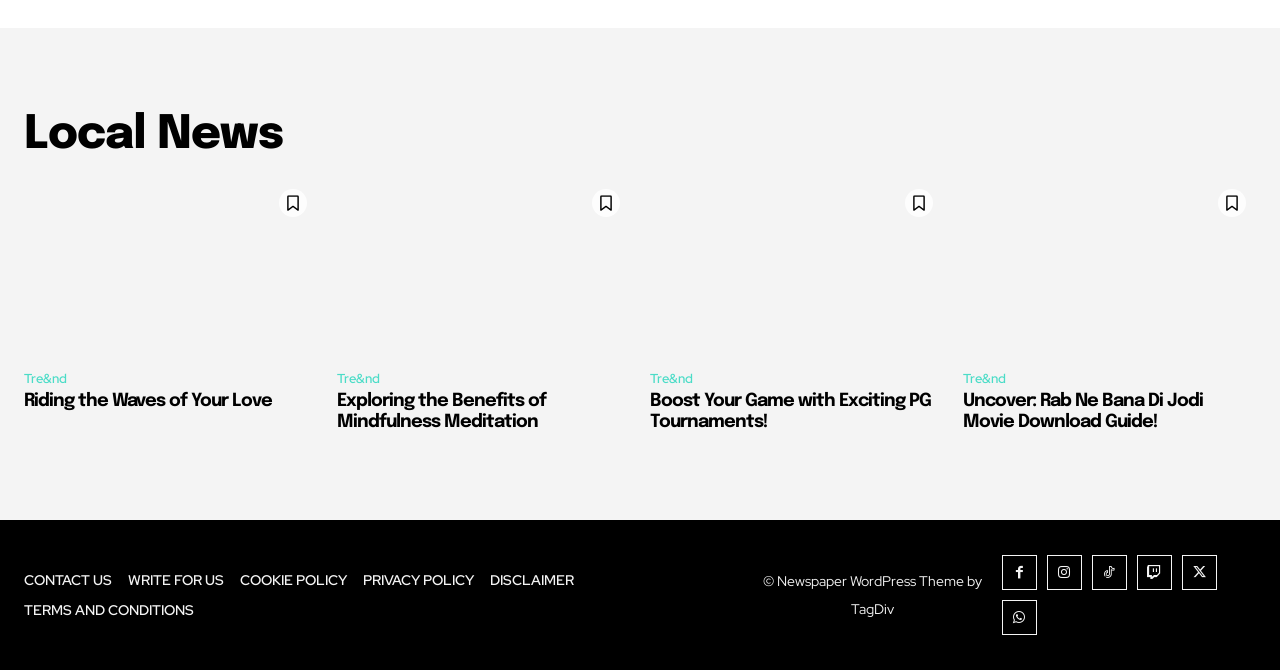How many social media links are on this page?
From the screenshot, provide a brief answer in one word or phrase.

5